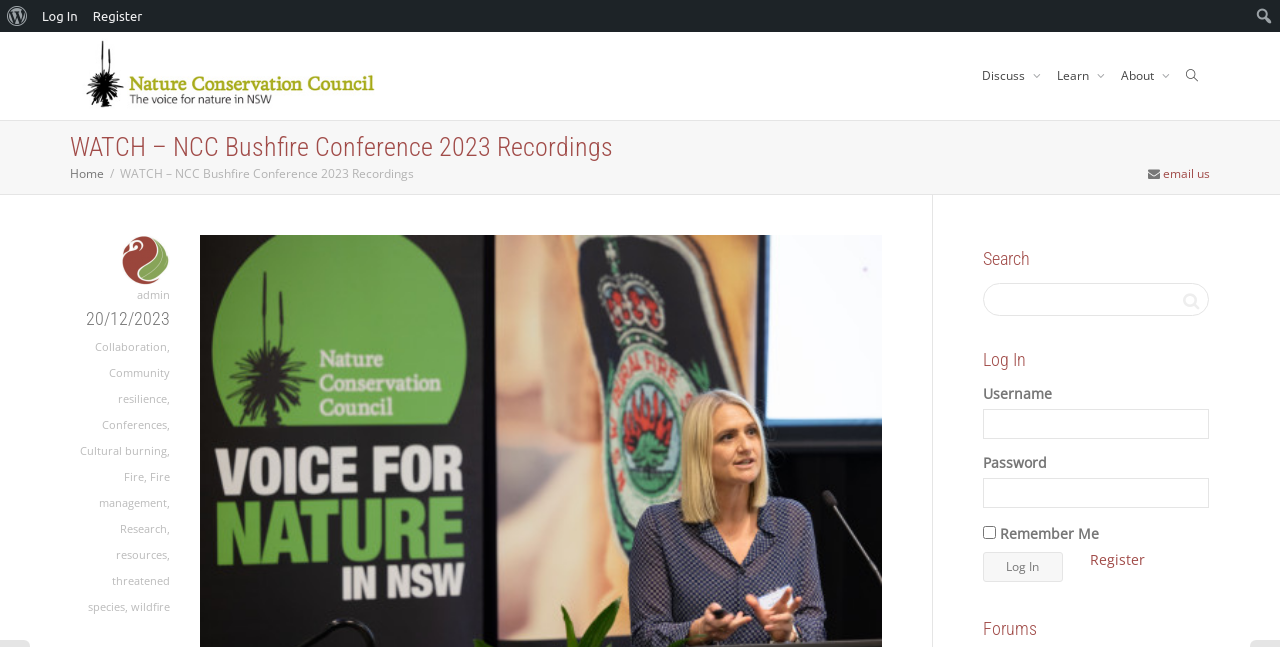Please respond to the question using a single word or phrase:
How many buttons are there in the search section?

1